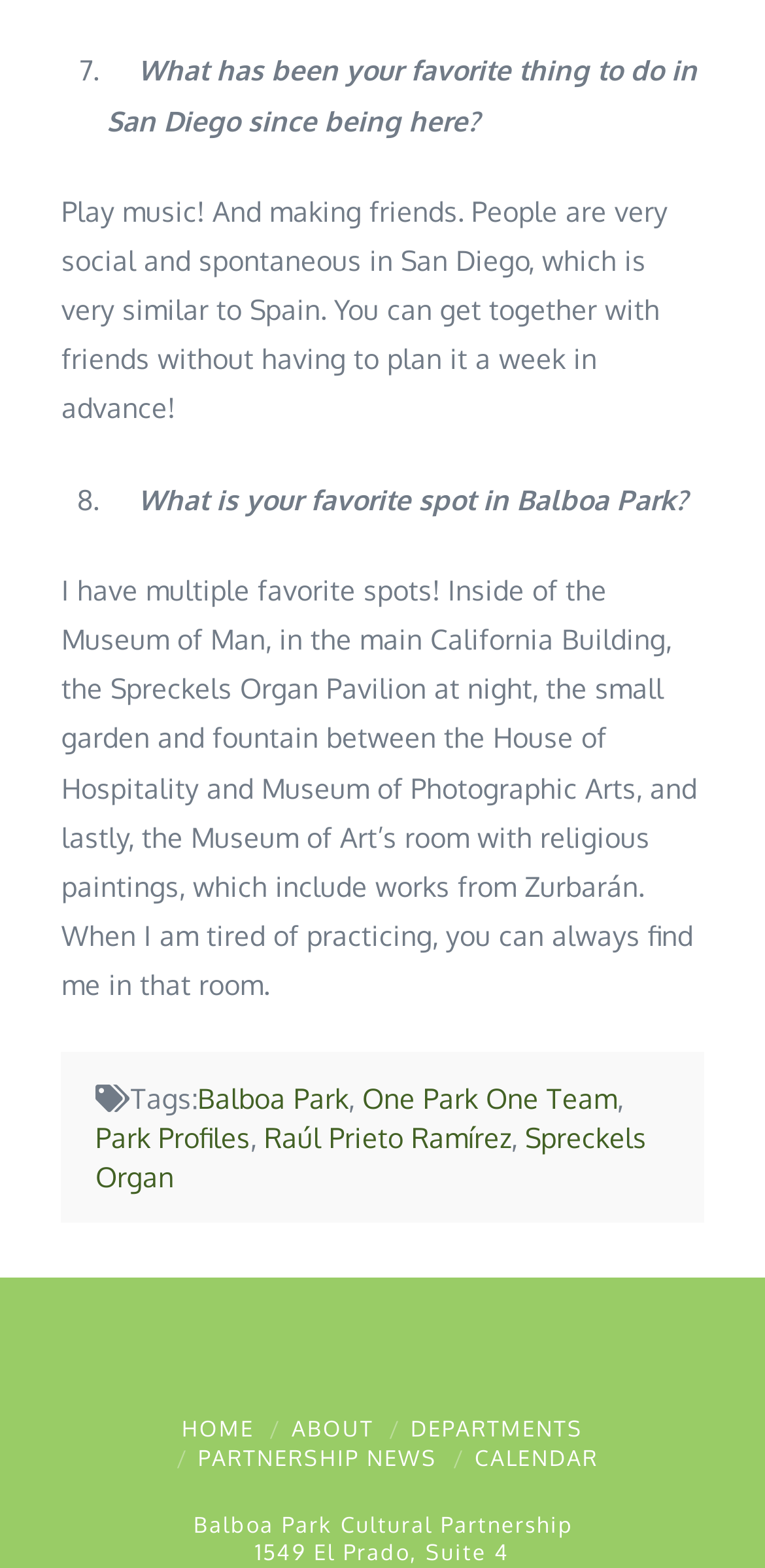Refer to the element description Partnership News and identify the corresponding bounding box in the screenshot. Format the coordinates as (top-left x, top-left y, bottom-right x, bottom-right y) with values in the range of 0 to 1.

[0.259, 0.921, 0.572, 0.938]